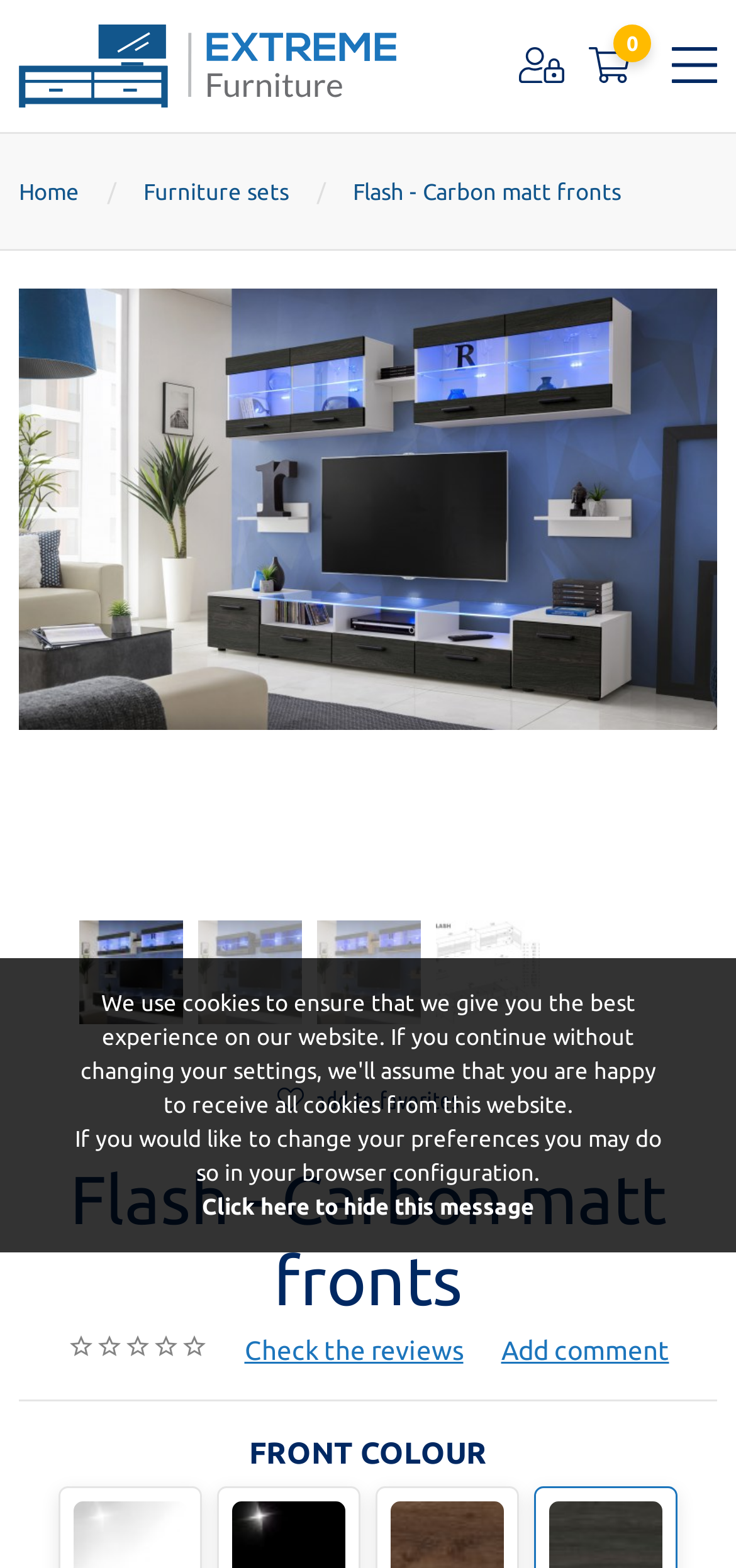Locate the bounding box coordinates of the clickable part needed for the task: "view Furniture sets".

[0.195, 0.114, 0.392, 0.13]